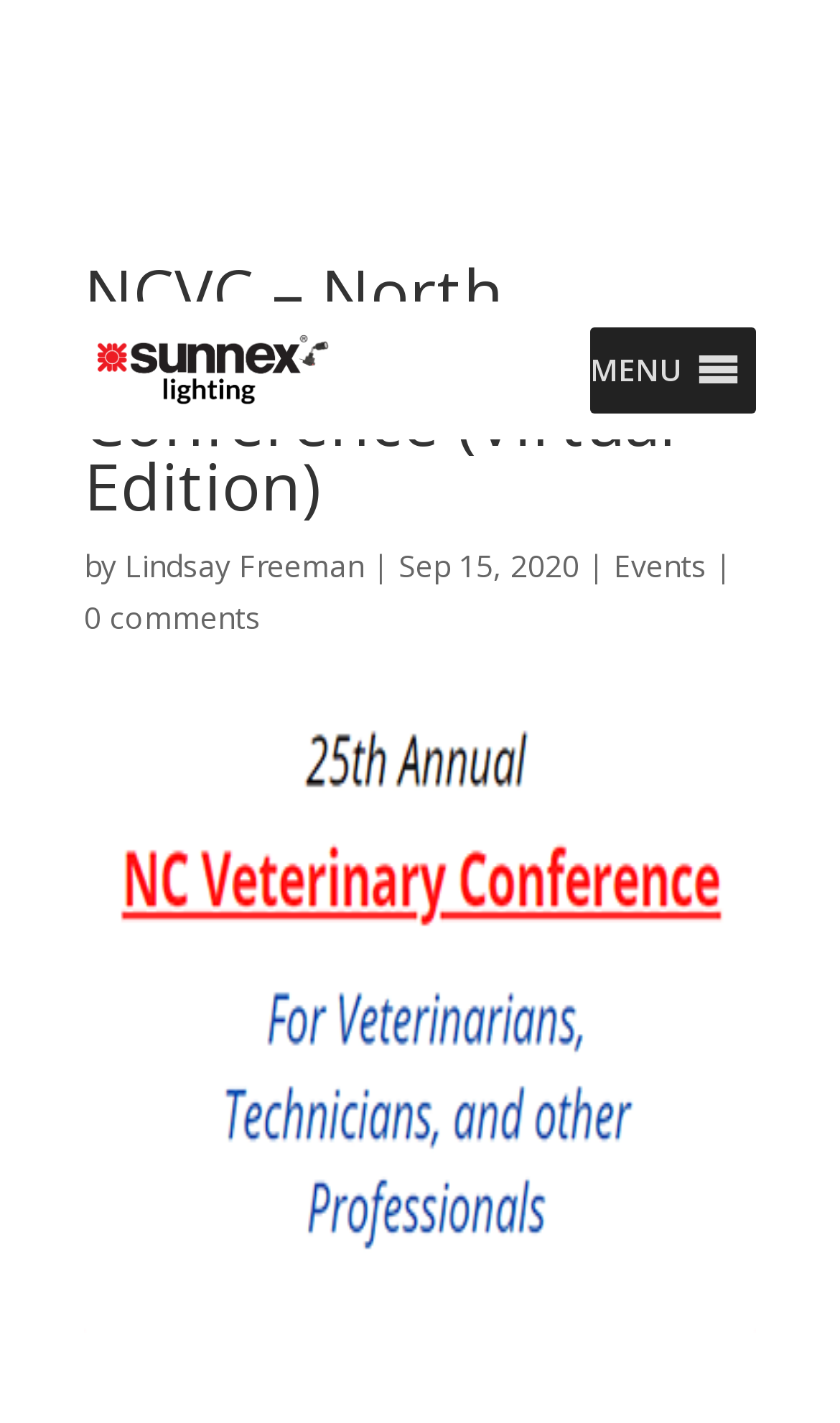Please reply with a single word or brief phrase to the question: 
Who is the author of the post?

Lindsay Freeman